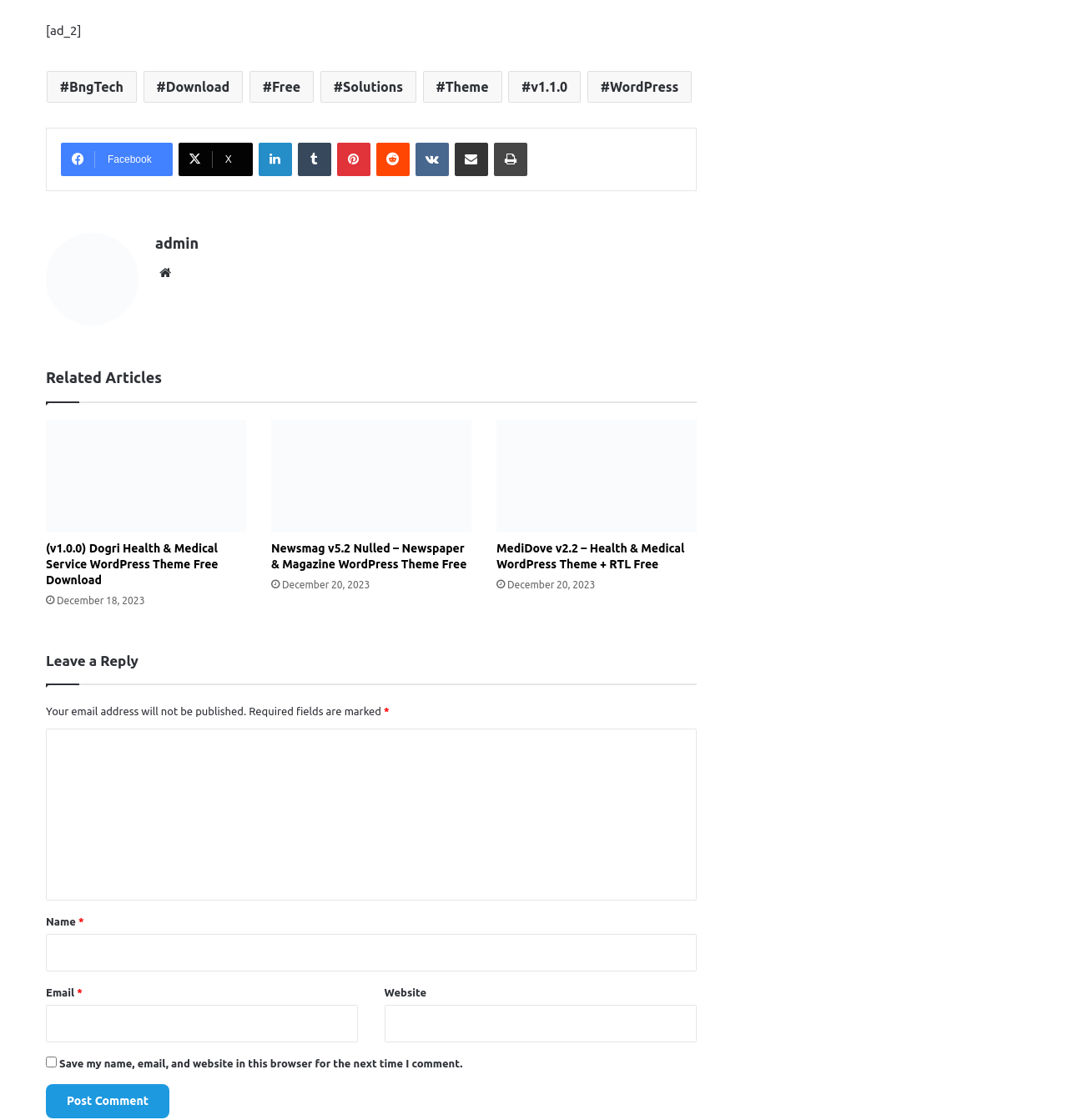Find the bounding box coordinates for the element described here: "parent_node: Email * aria-describedby="email-notes" name="email"".

[0.043, 0.897, 0.335, 0.931]